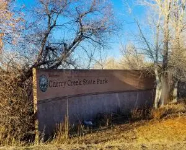Are there any buildings nearby?
Based on the image, give a one-word or short phrase answer.

No